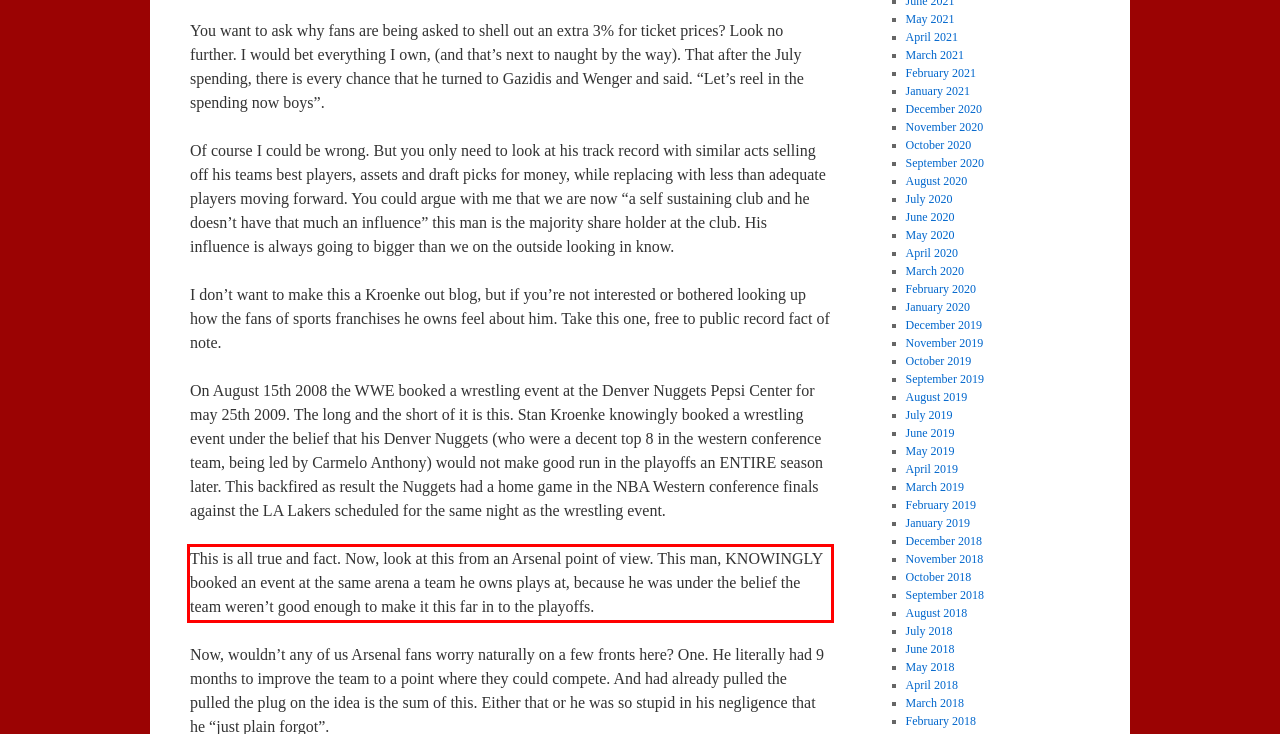Please identify and extract the text content from the UI element encased in a red bounding box on the provided webpage screenshot.

This is all true and fact. Now, look at this from an Arsenal point of view. This man, KNOWINGLY booked an event at the same arena a team he owns plays at, because he was under the belief the team weren’t good enough to make it this far in to the playoffs.